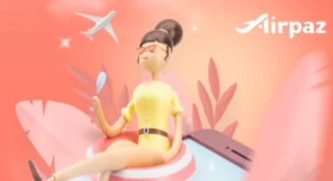Answer this question in one word or a short phrase: What is the character holding?

Refreshing drink